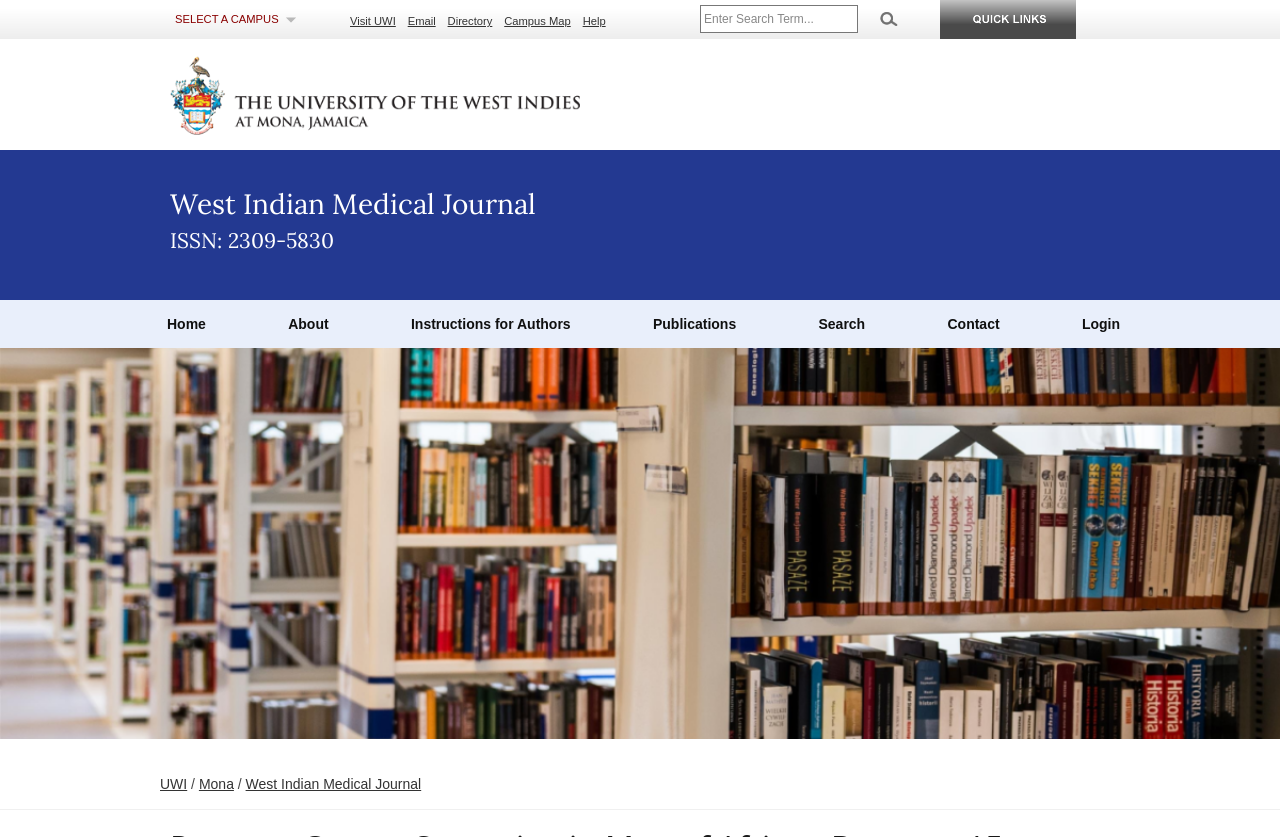Create a full and detailed caption for the entire webpage.

The webpage is about the West Indian Medical Journal, specifically an article titled "Prostate Cancer Screening in Men of African Descent: 15-year Results of the Tobago Prostate Cancer Survey". 

At the top left corner, there is a banner with the title "UWI Main Header". Below it, there are several links, including "SELECT A CAMPUS", "Visit UWI", "Email", "Directory", "Campus Map", and "Help". To the right of these links, there is a search bar with a textbox and a "Search this site" button. 

Further to the right, there is a link "Quicklinks" with an accompanying image. Below this, there is a link "The University of the West Indies, Mona" with a heading of the same title. 

In the middle of the page, there is a heading "West Indian Medical Journal ISSN: 2309-5830". Below this, there are several links, including "Home", "About", "Instructions for Authors", "Publications", "Search", "Contact", and "Login". 

At the bottom of the page, there is a large image of "Books in a Library" that spans the entire width of the page. Above this image, there are links "UWI", "Mona", and "West Indian Medical Journal" at the bottom left corner of the page.